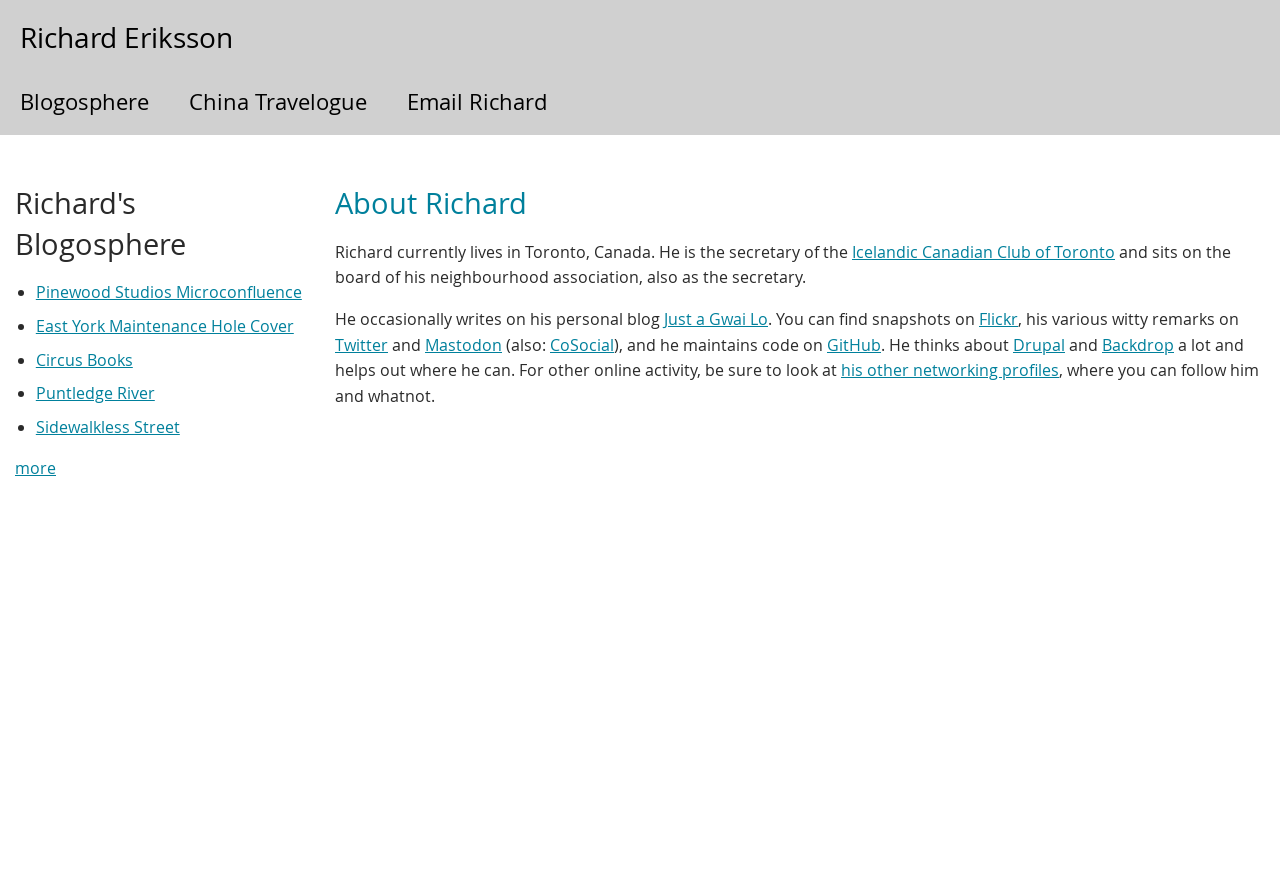Please mark the clickable region by giving the bounding box coordinates needed to complete this instruction: "Explore Richard's projects on GitHub".

[0.646, 0.383, 0.688, 0.408]